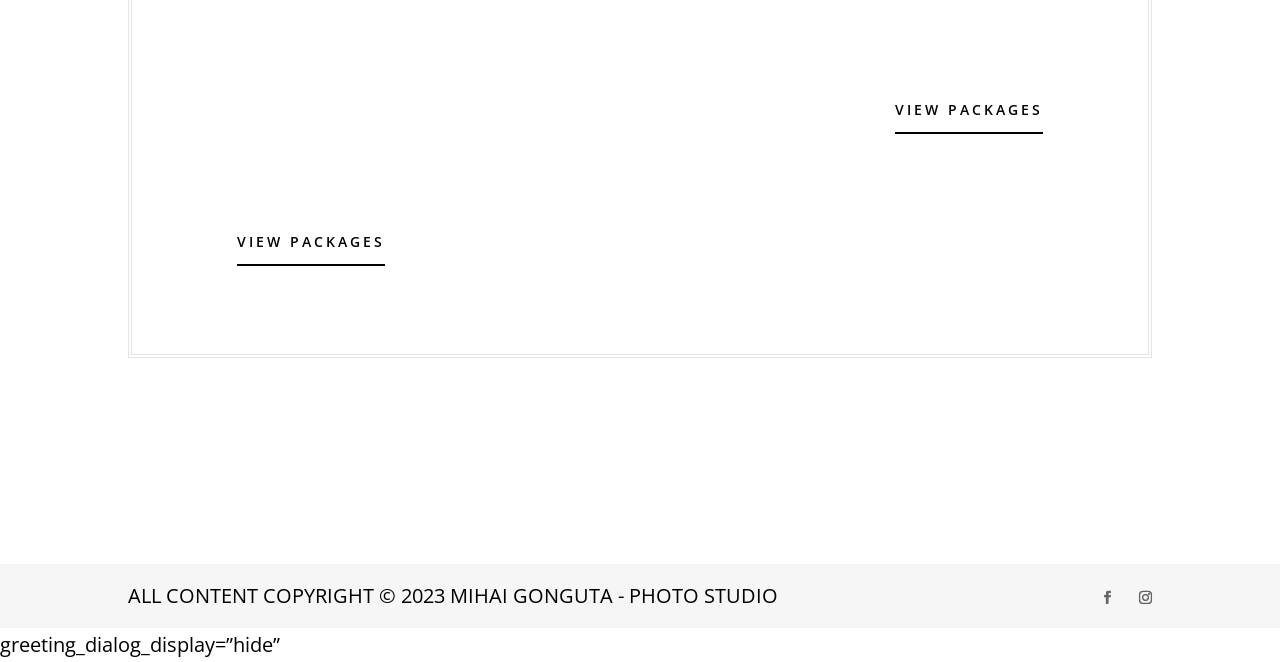What is the purpose of the 'VIEW PACKAGES' links?
Carefully analyze the image and provide a detailed answer to the question.

The 'VIEW PACKAGES' links are likely intended to allow users to view the different packages or pricing options offered by the photo studio. This can be inferred from the context in which the links appear, as they are situated near the links describing the different types of photo sessions offered.